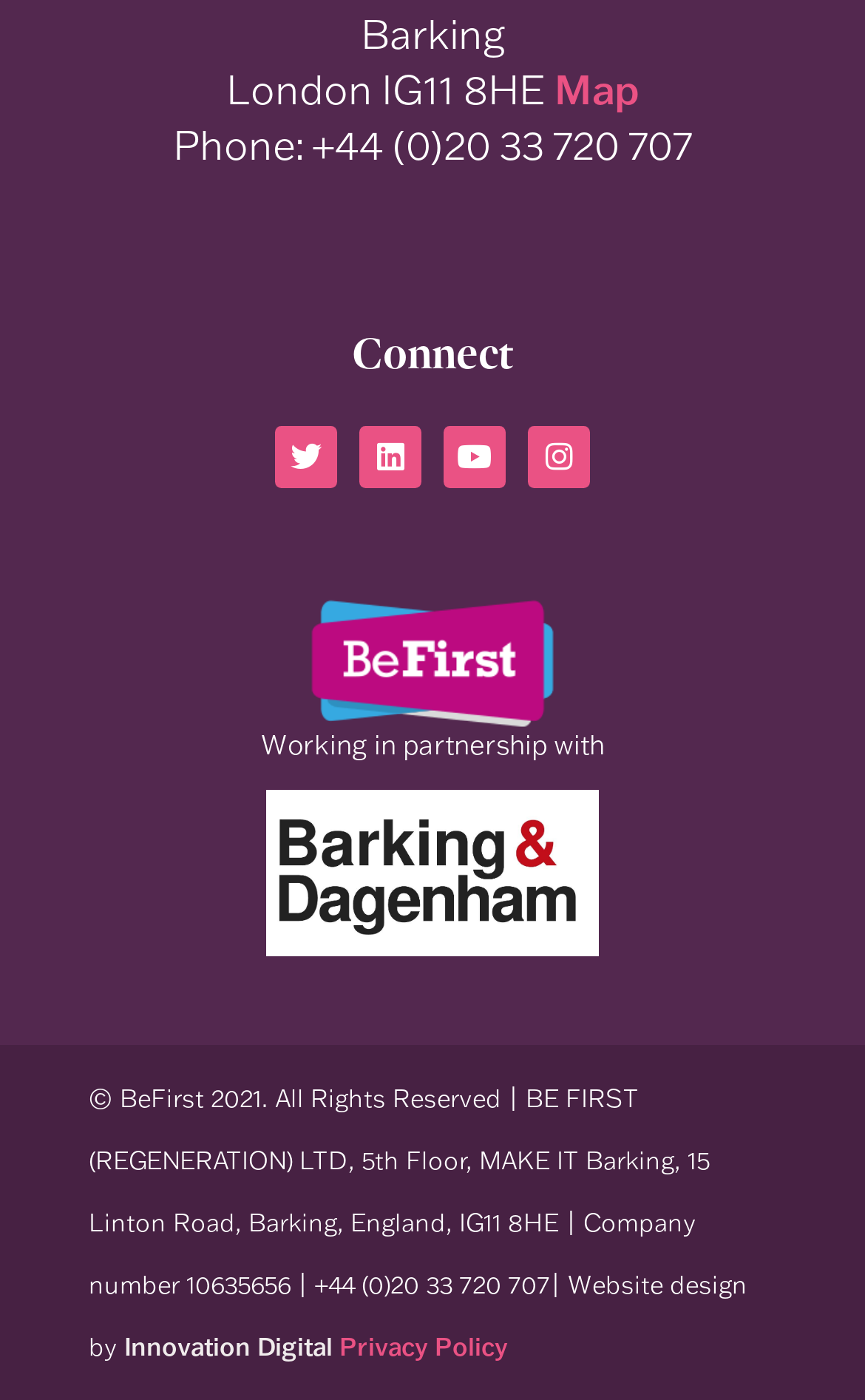Give a one-word or short phrase answer to the question: 
What is the address of BeFirst?

15 Linton Road, Barking, England, IG11 8HE